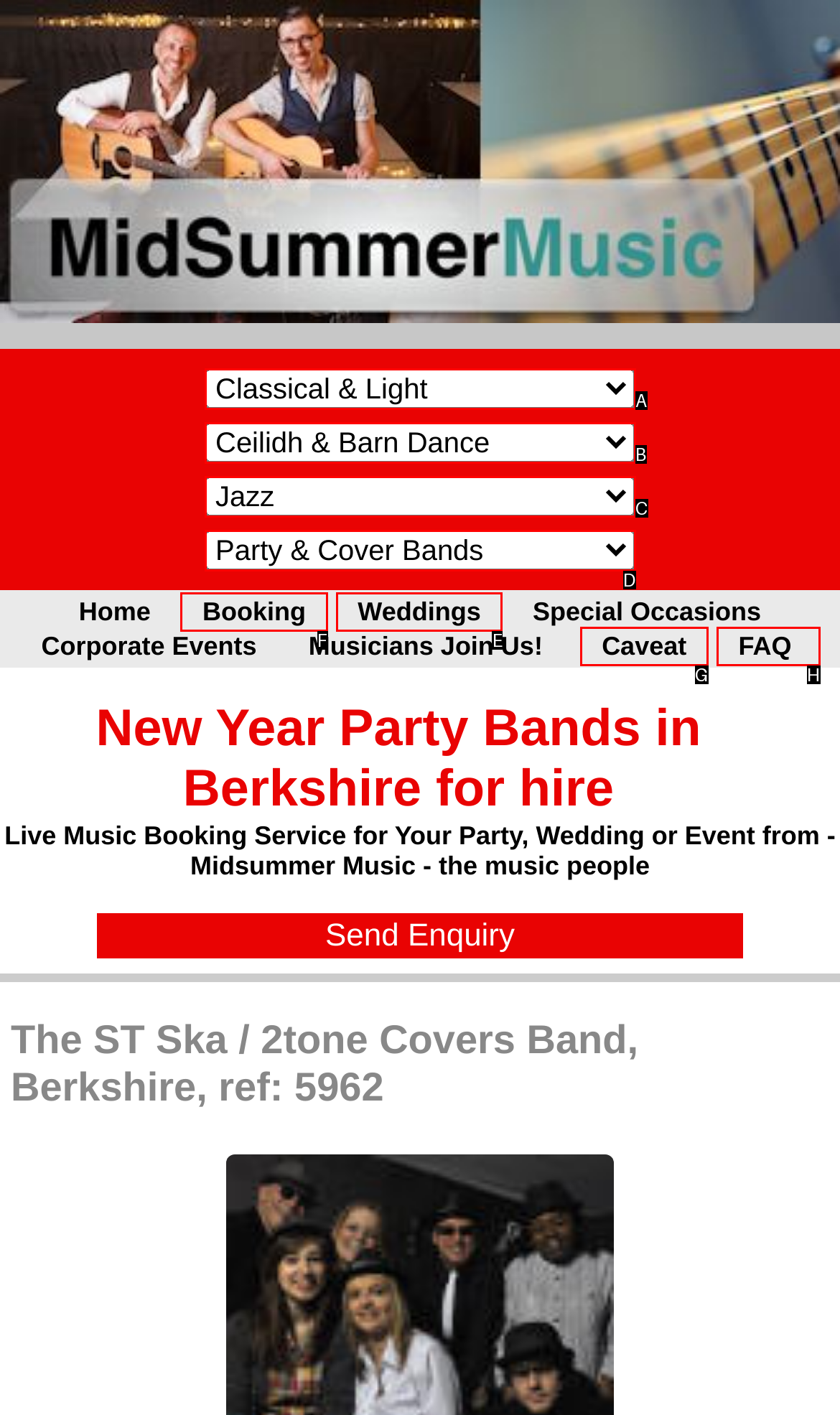Point out the specific HTML element to click to complete this task: Book a live band Reply with the letter of the chosen option.

F